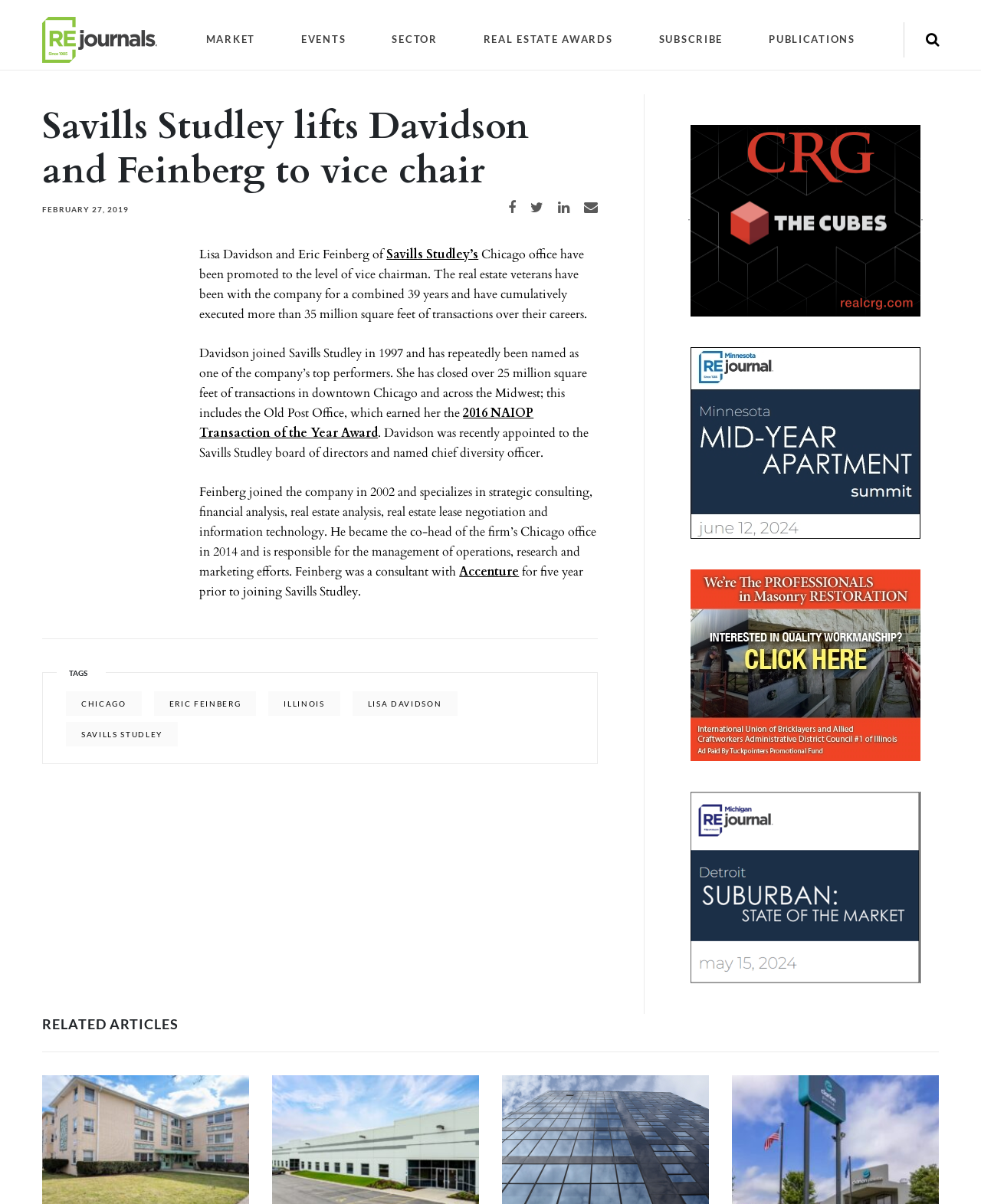Indicate the bounding box coordinates of the element that must be clicked to execute the instruction: "Read related articles". The coordinates should be given as four float numbers between 0 and 1, i.e., [left, top, right, bottom].

[0.043, 0.843, 0.182, 0.857]